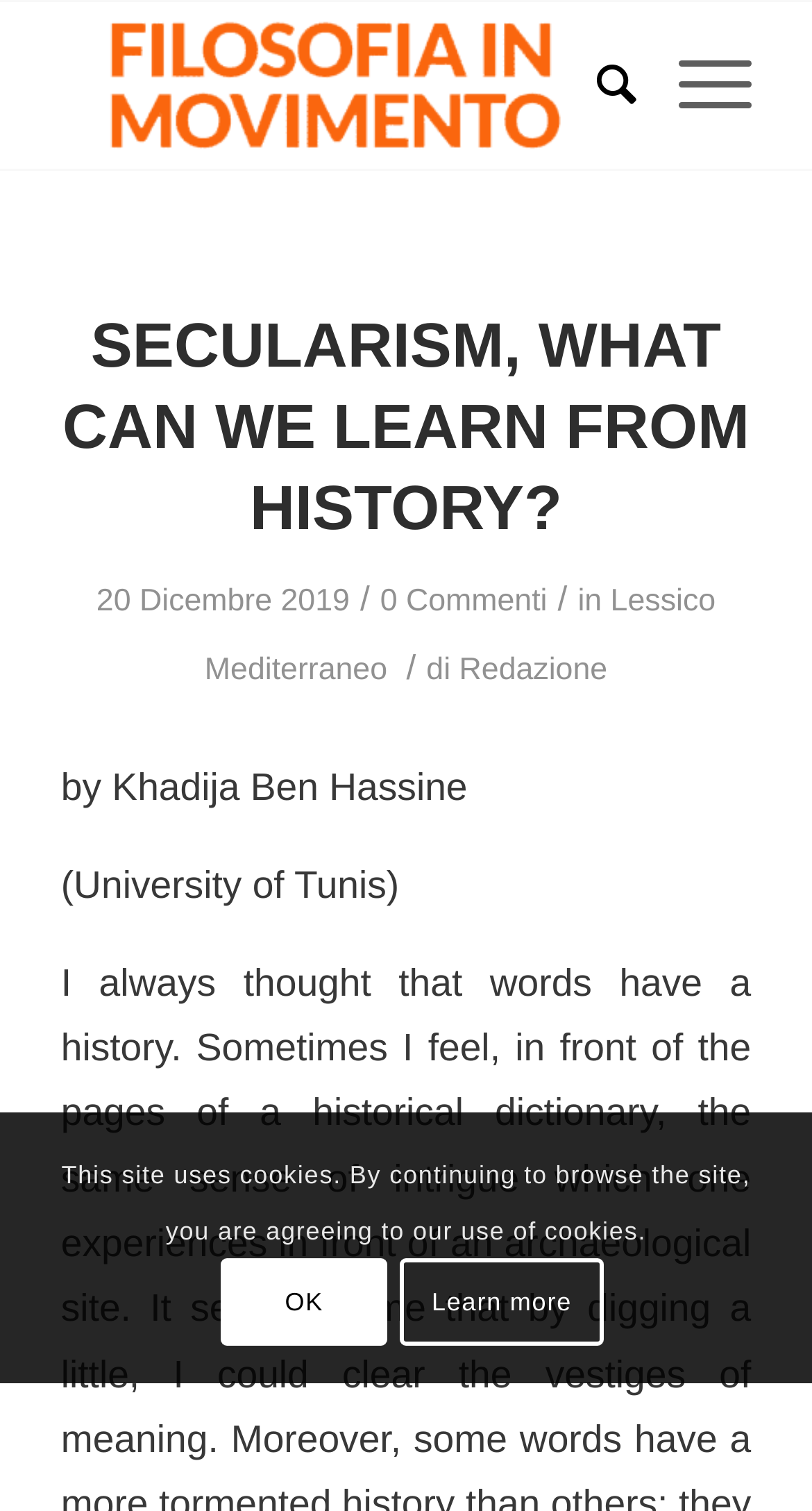Using the given description, provide the bounding box coordinates formatted as (top-left x, top-left y, bottom-right x, bottom-right y), with all values being floating point numbers between 0 and 1. Description: Lessico Mediterraneo

[0.252, 0.387, 0.881, 0.455]